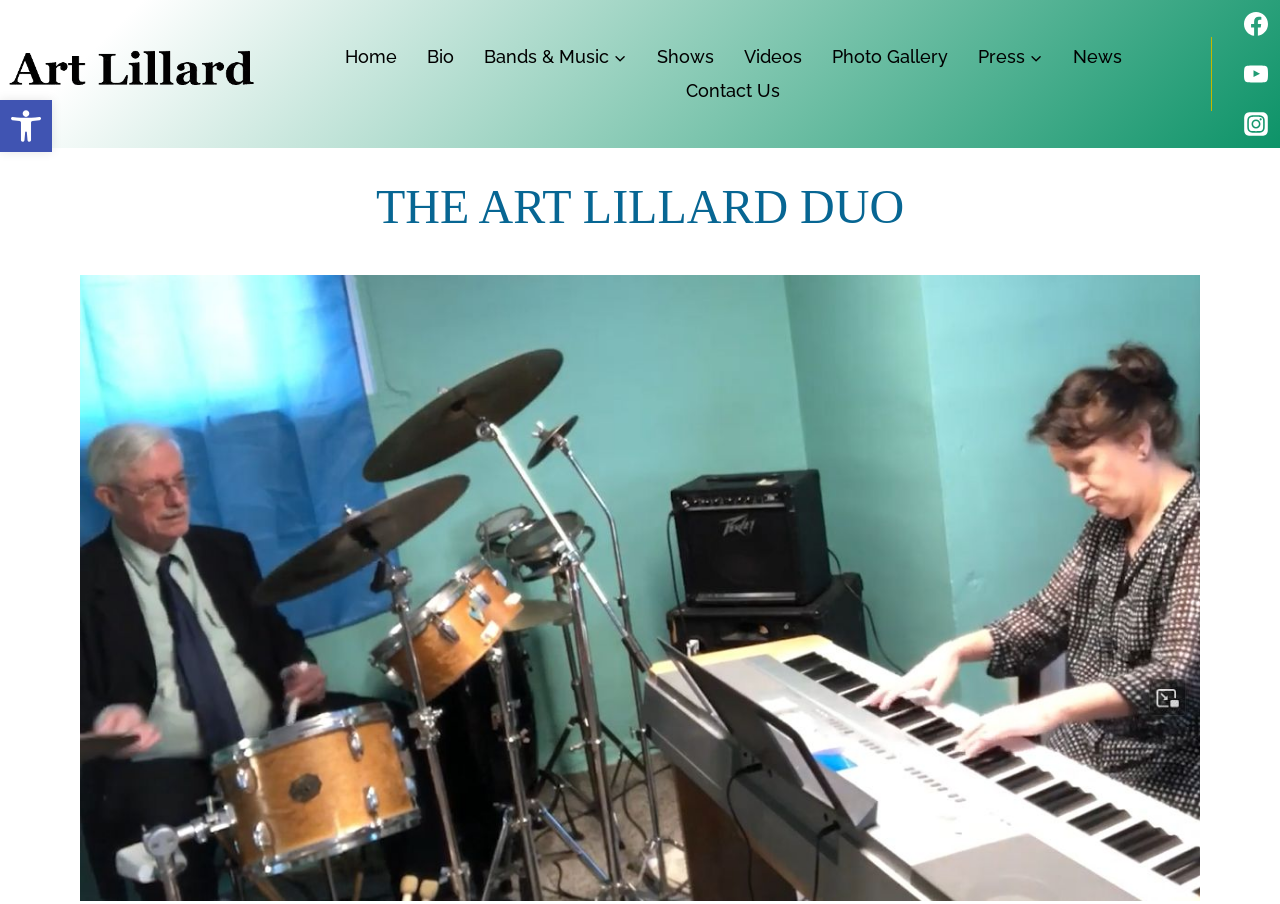Find and specify the bounding box coordinates that correspond to the clickable region for the instruction: "Click the 'Home' link".

[0.257, 0.044, 0.321, 0.082]